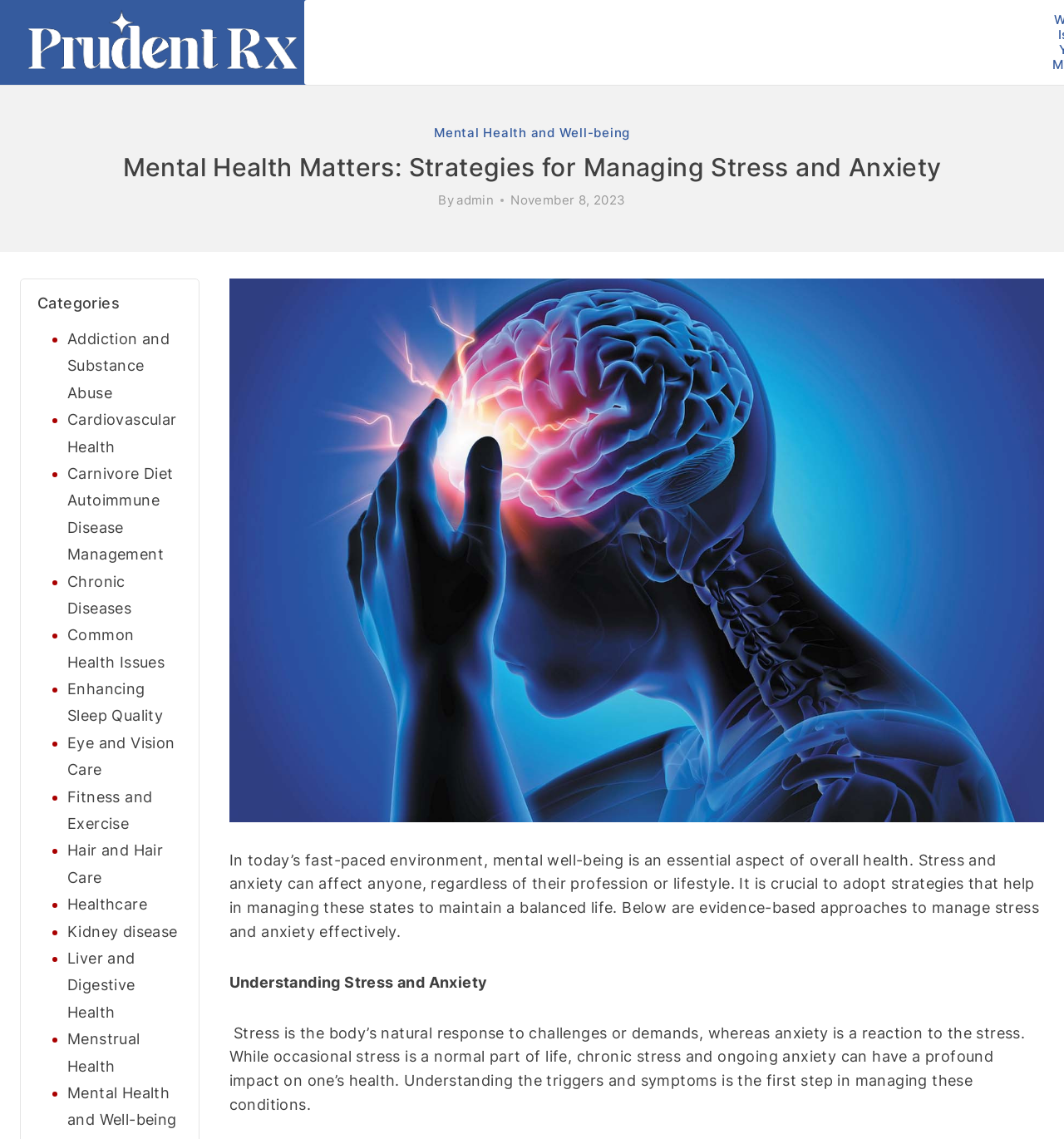Calculate the bounding box coordinates of the UI element given the description: "Menstrual Health".

[0.063, 0.904, 0.132, 0.943]